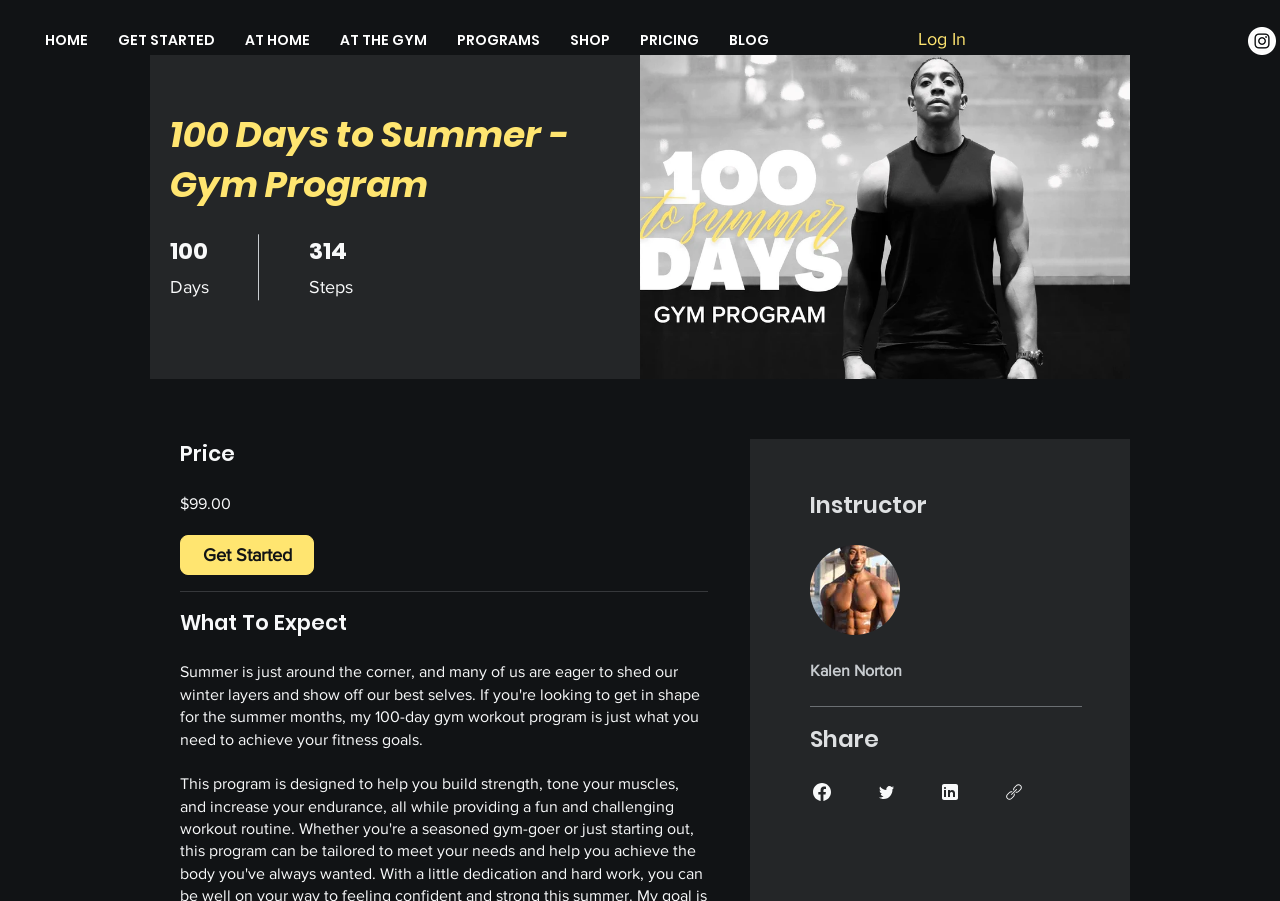Please locate the bounding box coordinates for the element that should be clicked to achieve the following instruction: "Share on Facebook". Ensure the coordinates are given as four float numbers between 0 and 1, i.e., [left, top, right, bottom].

[0.633, 0.865, 0.652, 0.892]